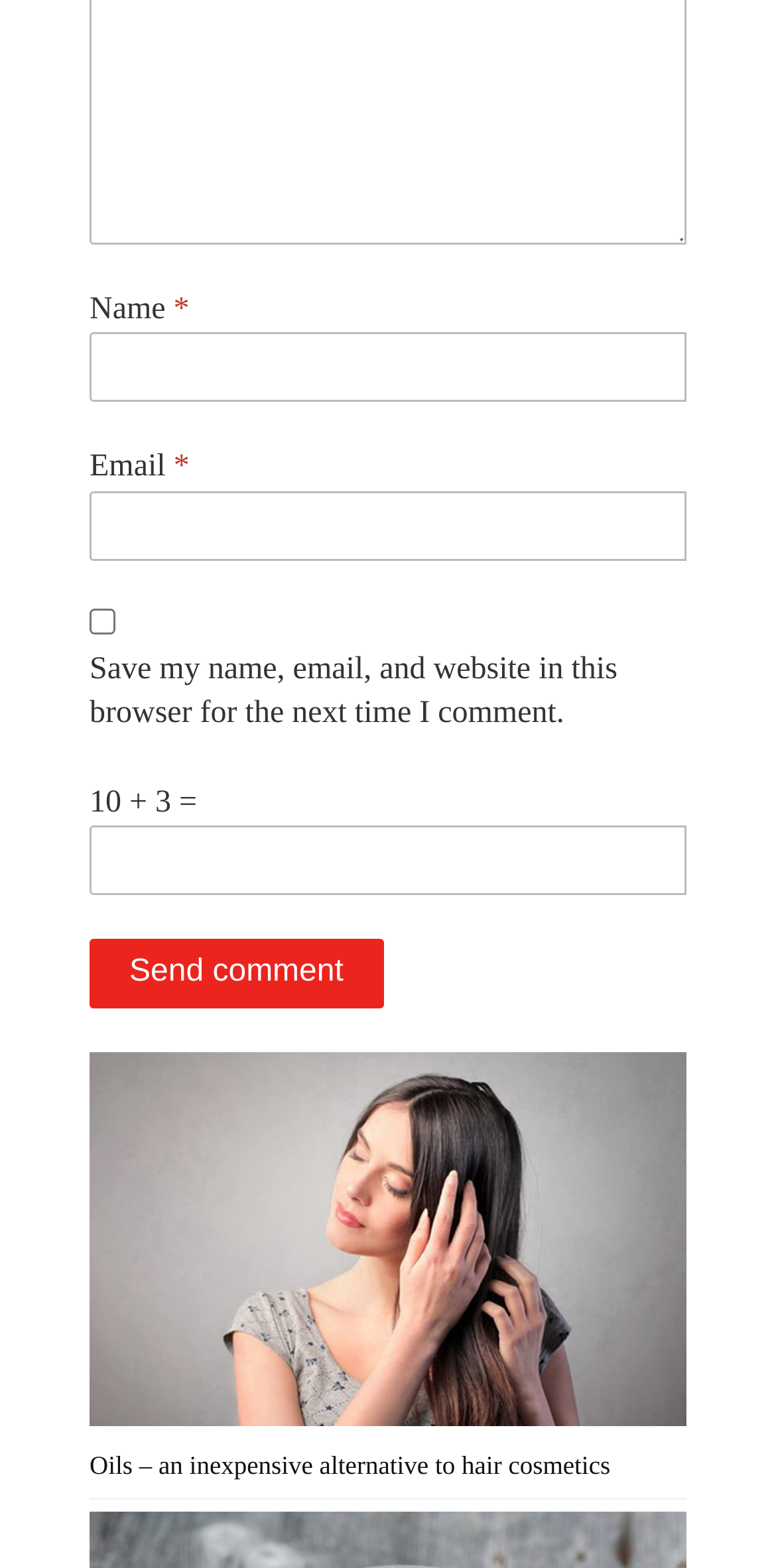Respond to the question with just a single word or phrase: 
What is the purpose of the checkbox?

Save comment info